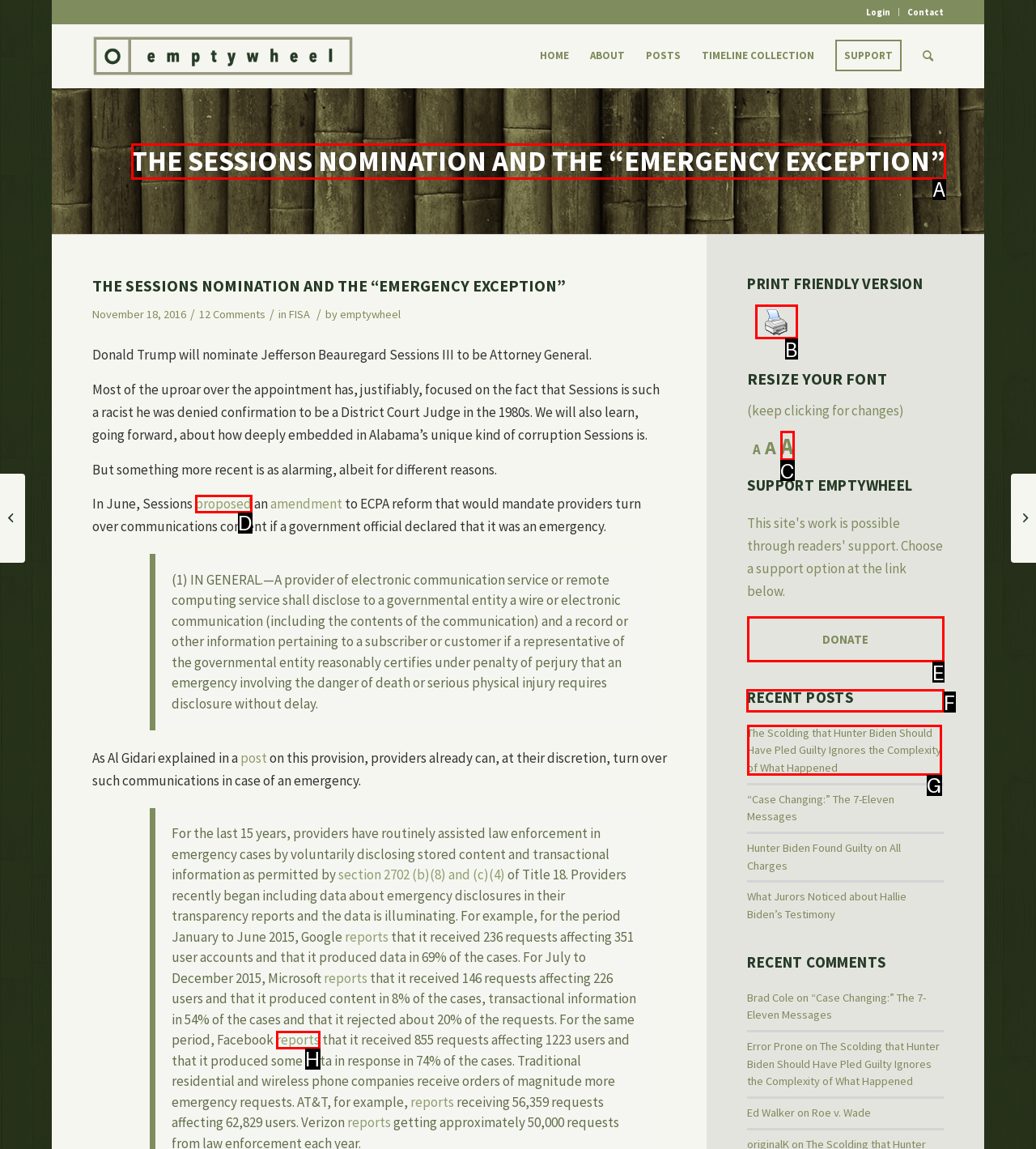Determine the right option to click to perform this task: View the 'RECENT POSTS'
Answer with the correct letter from the given choices directly.

F